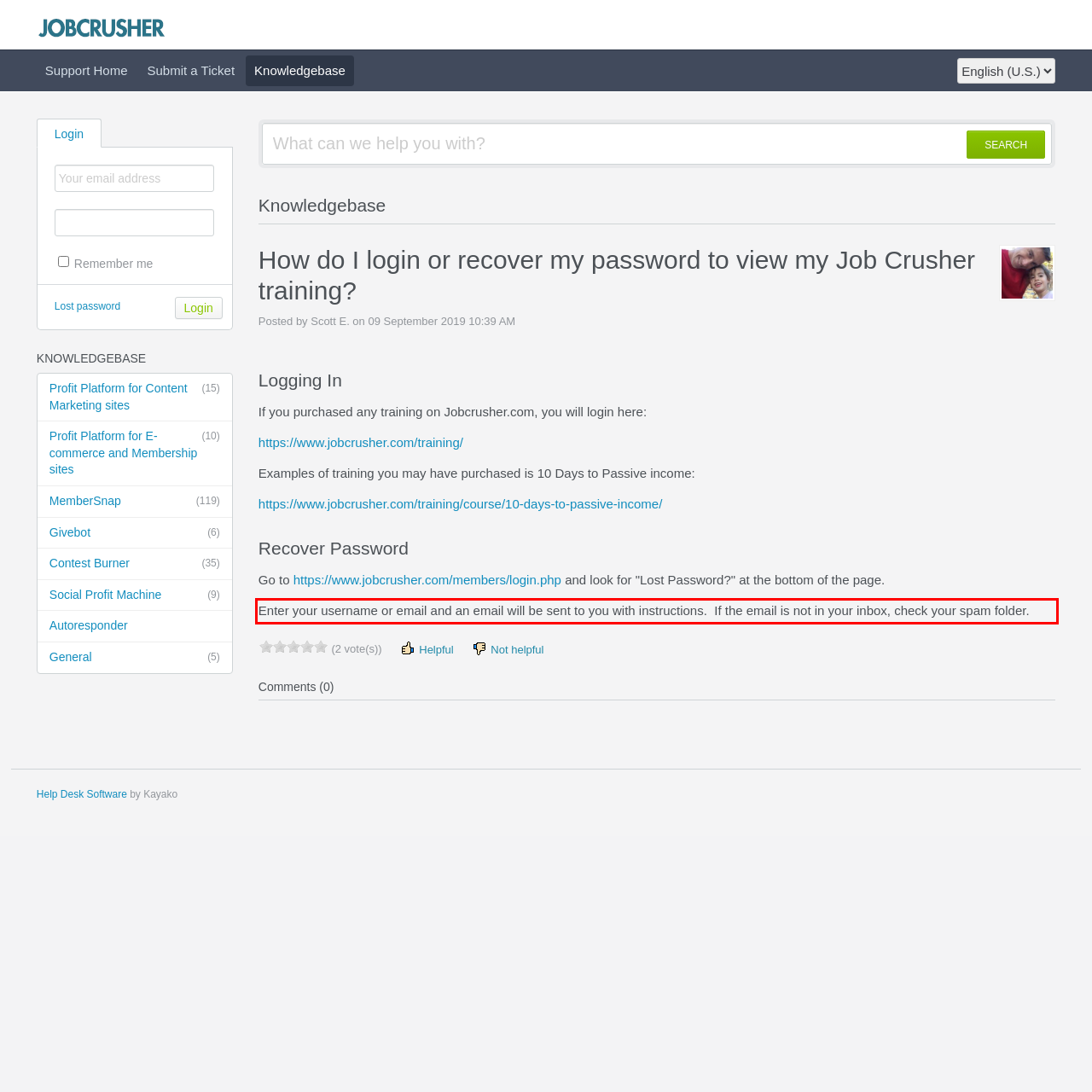Within the screenshot of the webpage, locate the red bounding box and use OCR to identify and provide the text content inside it.

Enter your username or email and an email will be sent to you with instructions. If the email is not in your inbox, check your spam folder.